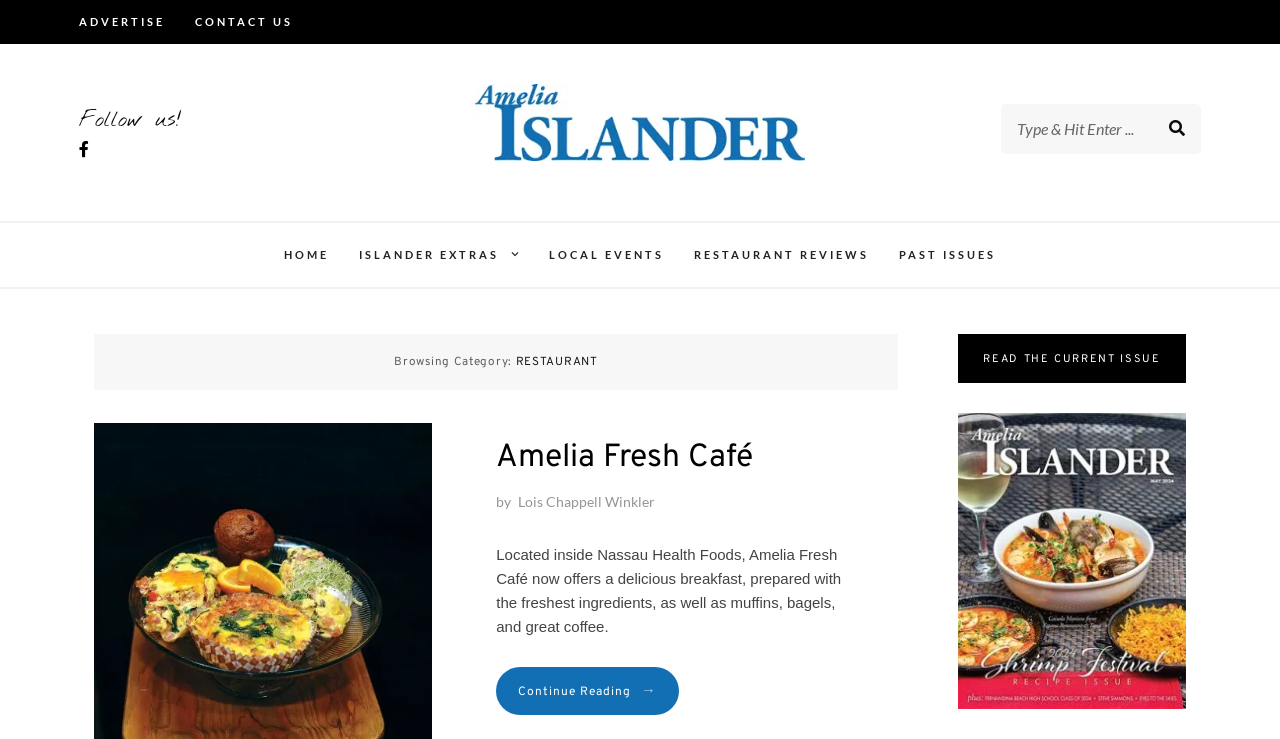What is the category being browsed?
Observe the image and answer the question with a one-word or short phrase response.

RESTAURANT